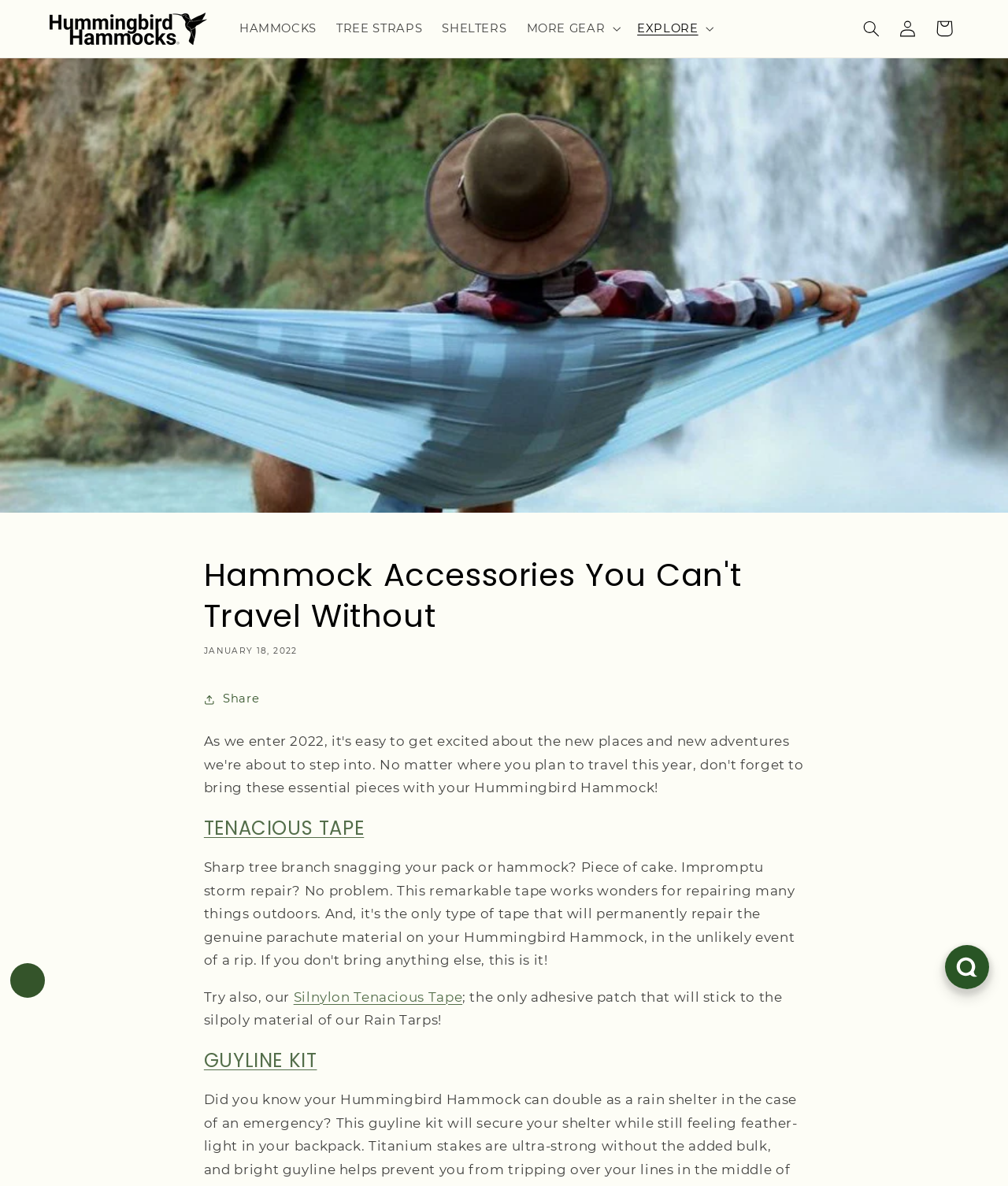Please identify the coordinates of the bounding box that should be clicked to fulfill this instruction: "View cart".

[0.918, 0.009, 0.954, 0.039]